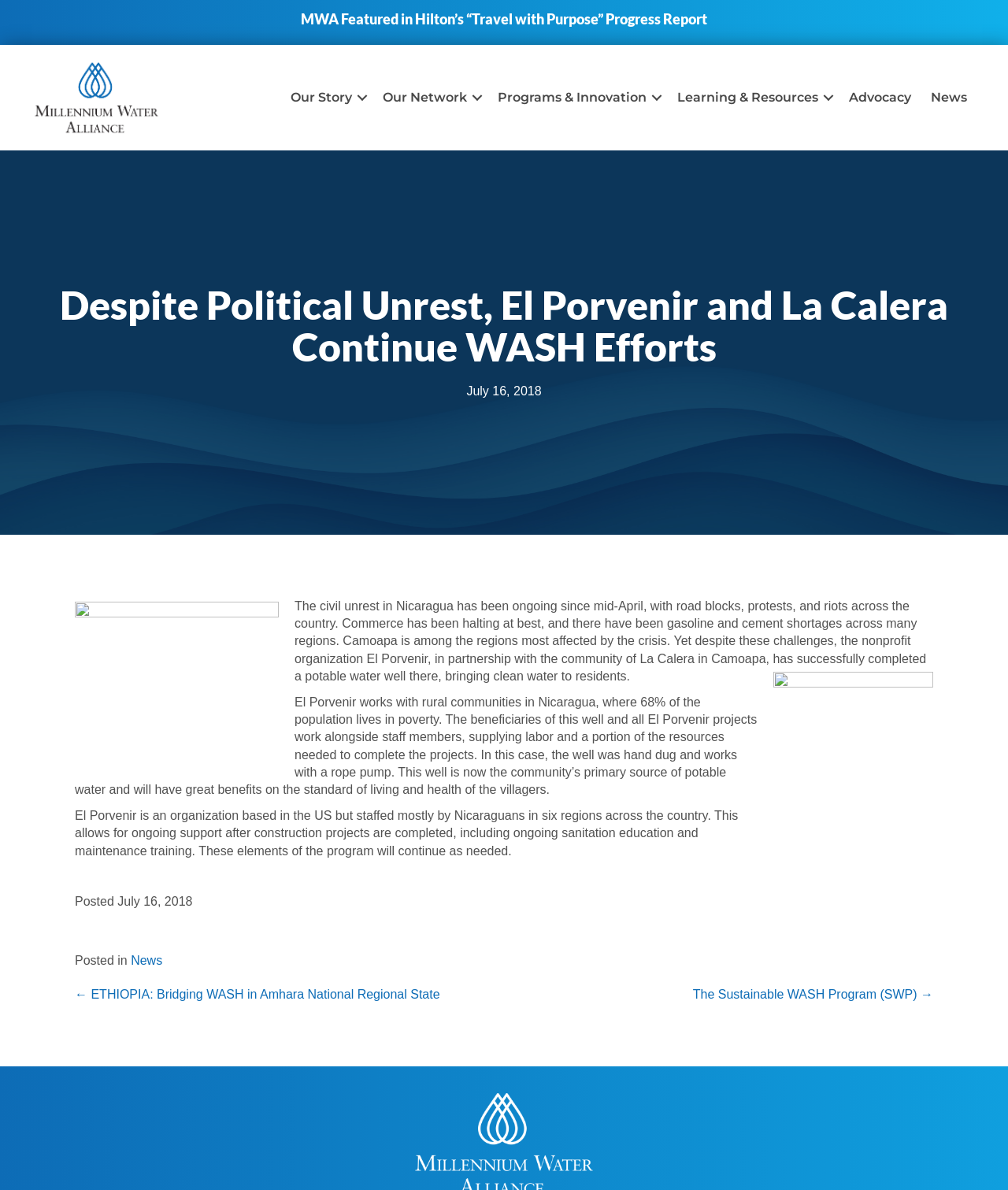Find the bounding box coordinates for the HTML element described in this sentence: "Our Network". Provide the coordinates as four float numbers between 0 and 1, in the format [left, top, right, bottom].

[0.37, 0.069, 0.484, 0.095]